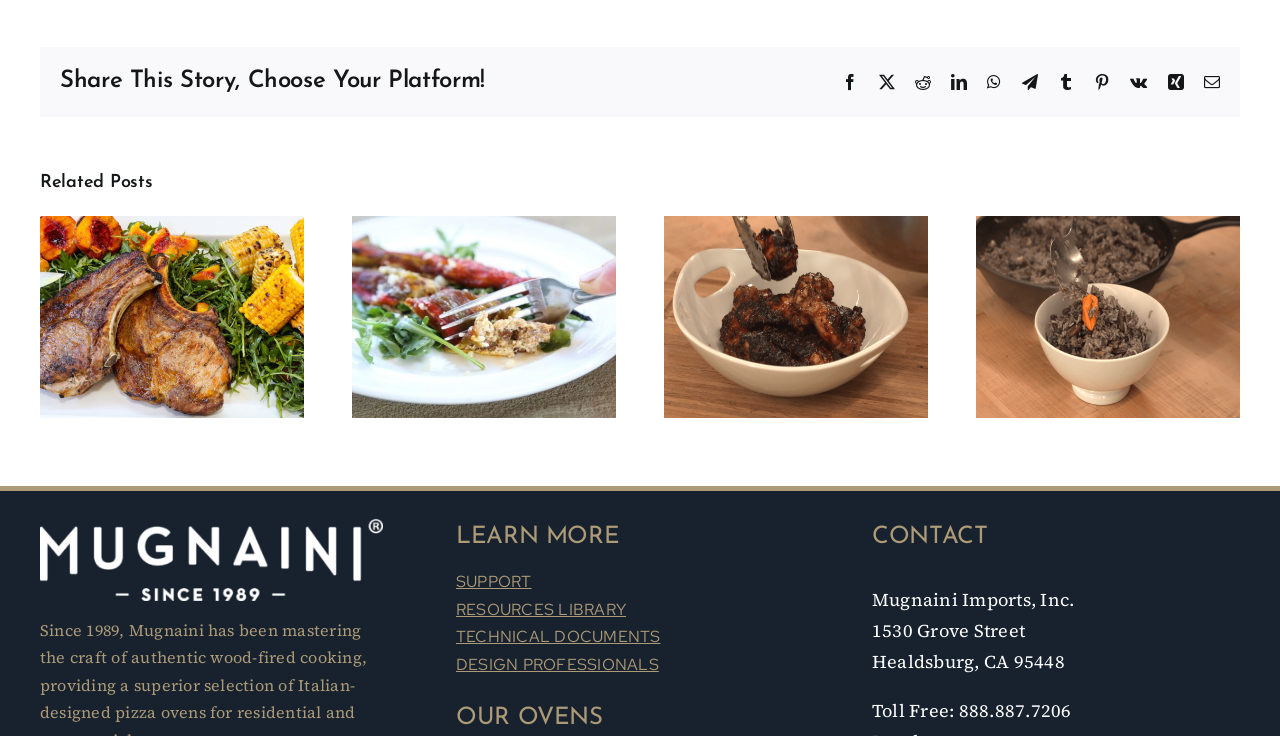Reply to the question with a single word or phrase:
What is the company name mentioned in the contact section?

Mugnaini Imports, Inc.